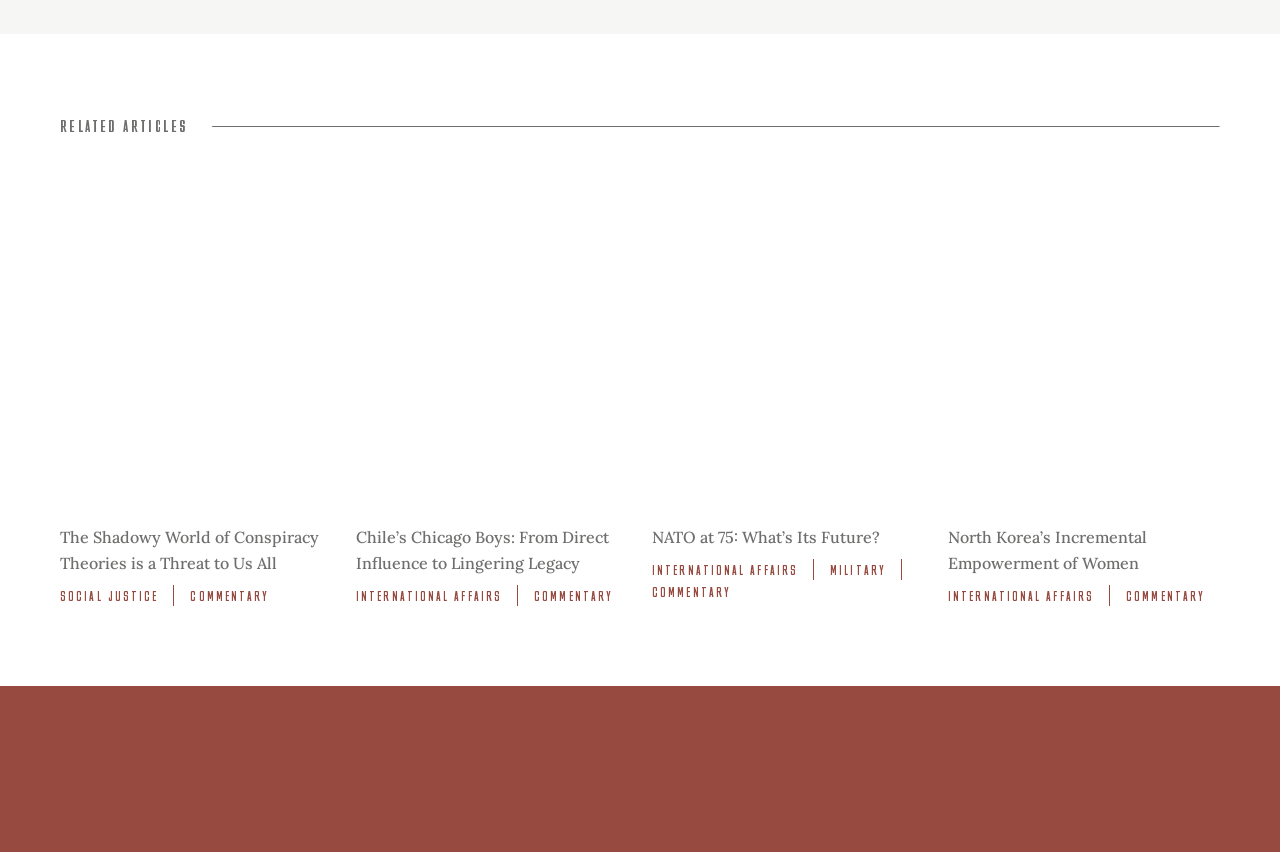Please identify the bounding box coordinates of the clickable area that will fulfill the following instruction: "View article about Chile's Chicago Boys". The coordinates should be in the format of four float numbers between 0 and 1, i.e., [left, top, right, bottom].

[0.278, 0.615, 0.491, 0.676]